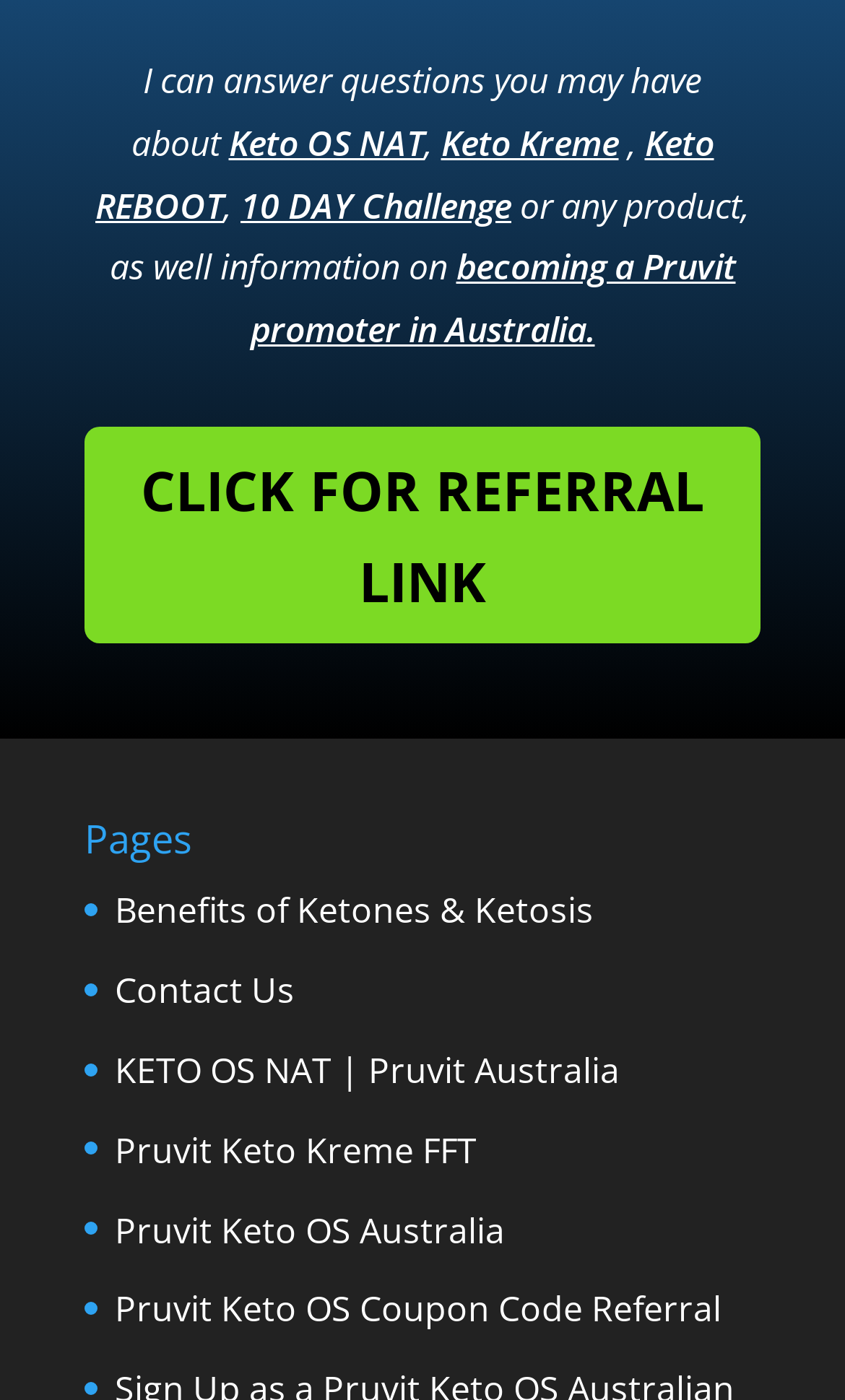Using the element description: "Keto OS NAT", determine the bounding box coordinates. The coordinates should be in the format [left, top, right, bottom], with values between 0 and 1.

[0.271, 0.085, 0.501, 0.119]